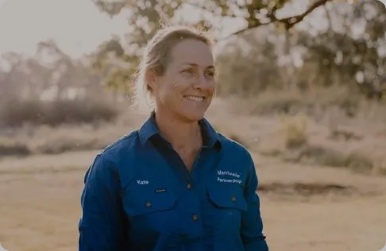Using the information from the screenshot, answer the following question thoroughly:
What is the background of the image?

The caption describes the background as softly blurred, highlighting Kate Gunn's presence against a backdrop of green foliage and a sunlit landscape, which evokes a sense of warmth and positivity.